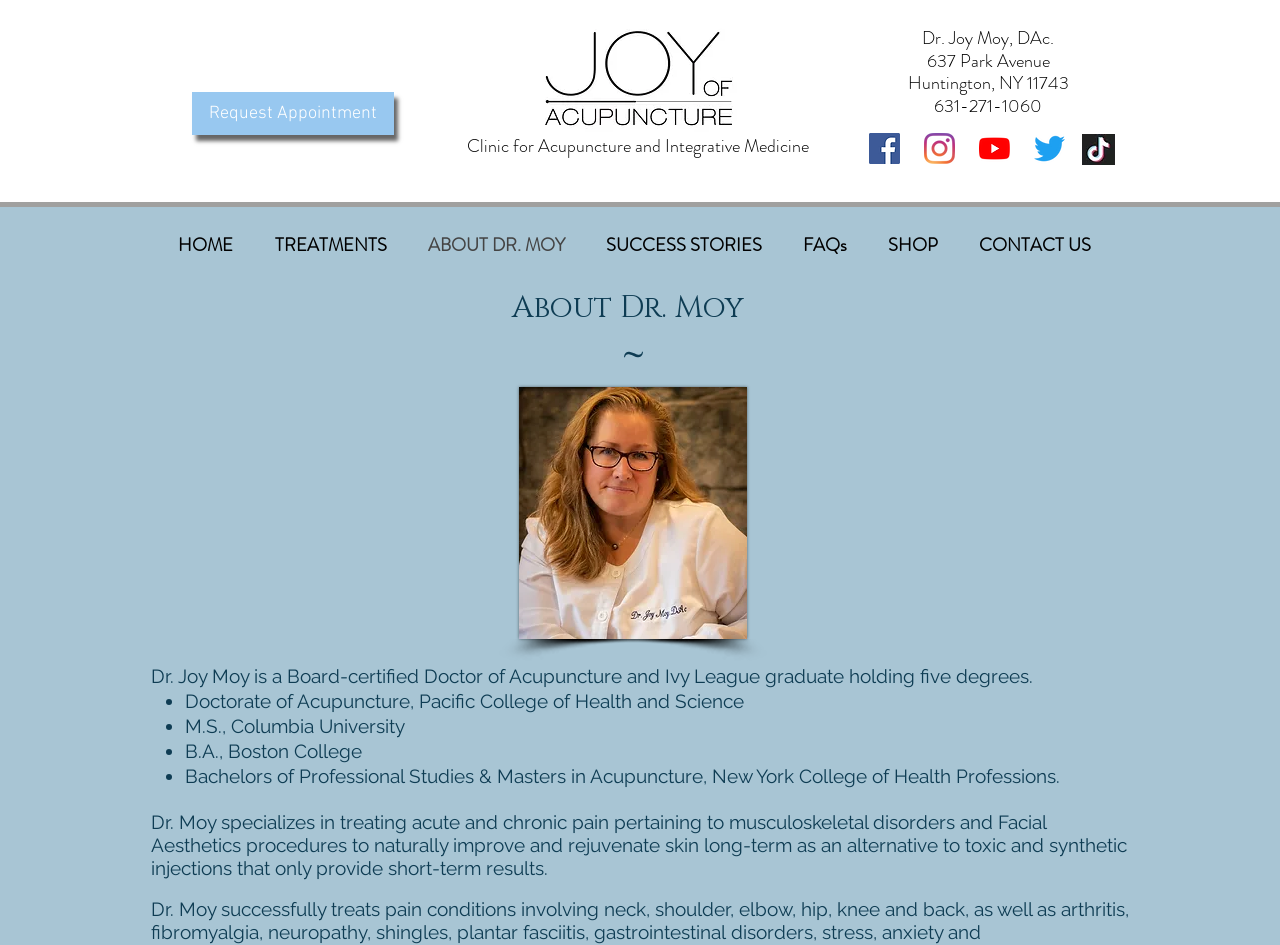Find the bounding box coordinates of the area that needs to be clicked in order to achieve the following instruction: "Go to the HOME page". The coordinates should be specified as four float numbers between 0 and 1, i.e., [left, top, right, bottom].

[0.123, 0.233, 0.198, 0.286]